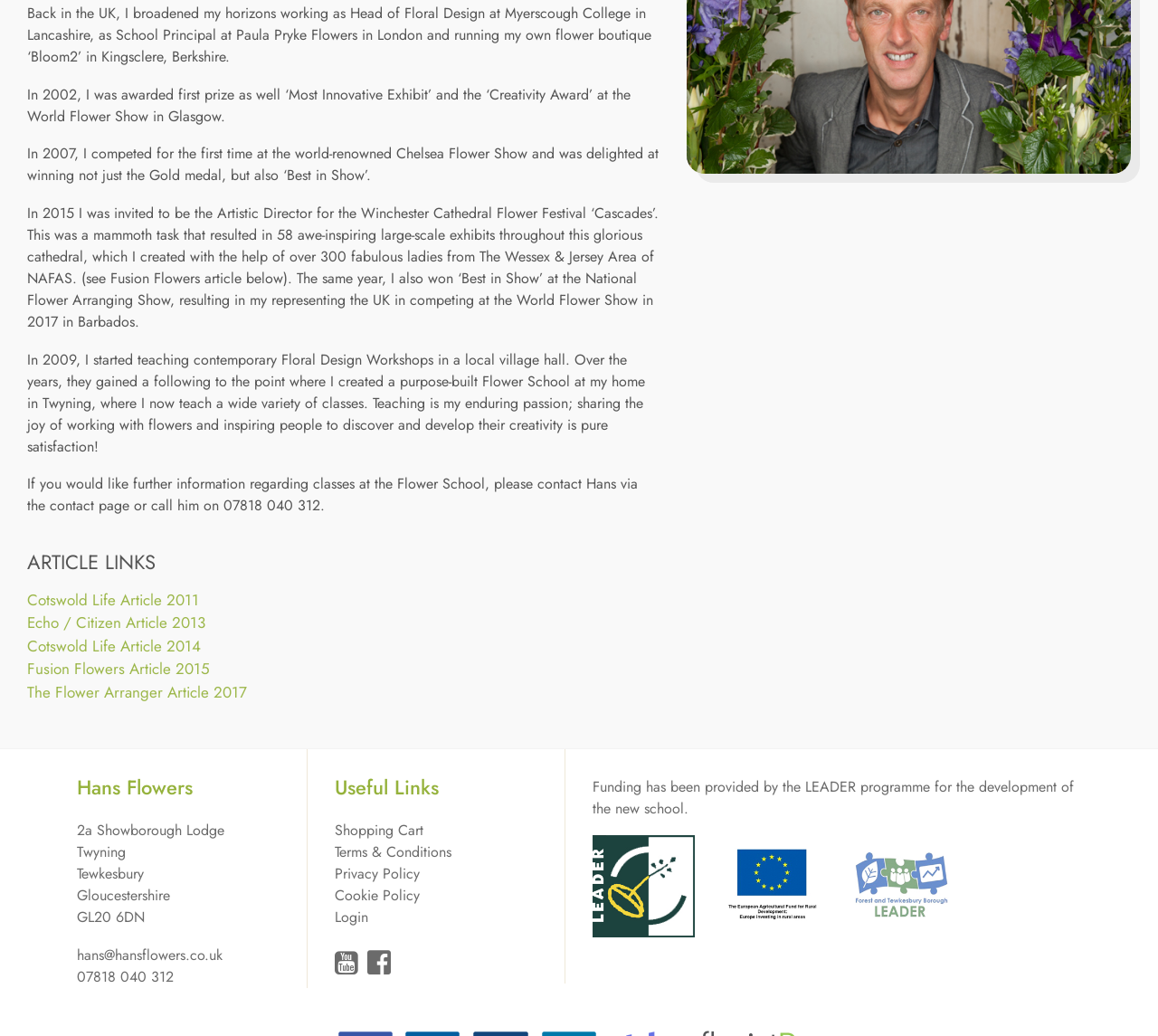Using the provided element description, identify the bounding box coordinates as (top-left x, top-left y, bottom-right x, bottom-right y). Ensure all values are between 0 and 1. Description: Privacy Policy

[0.289, 0.833, 0.362, 0.853]